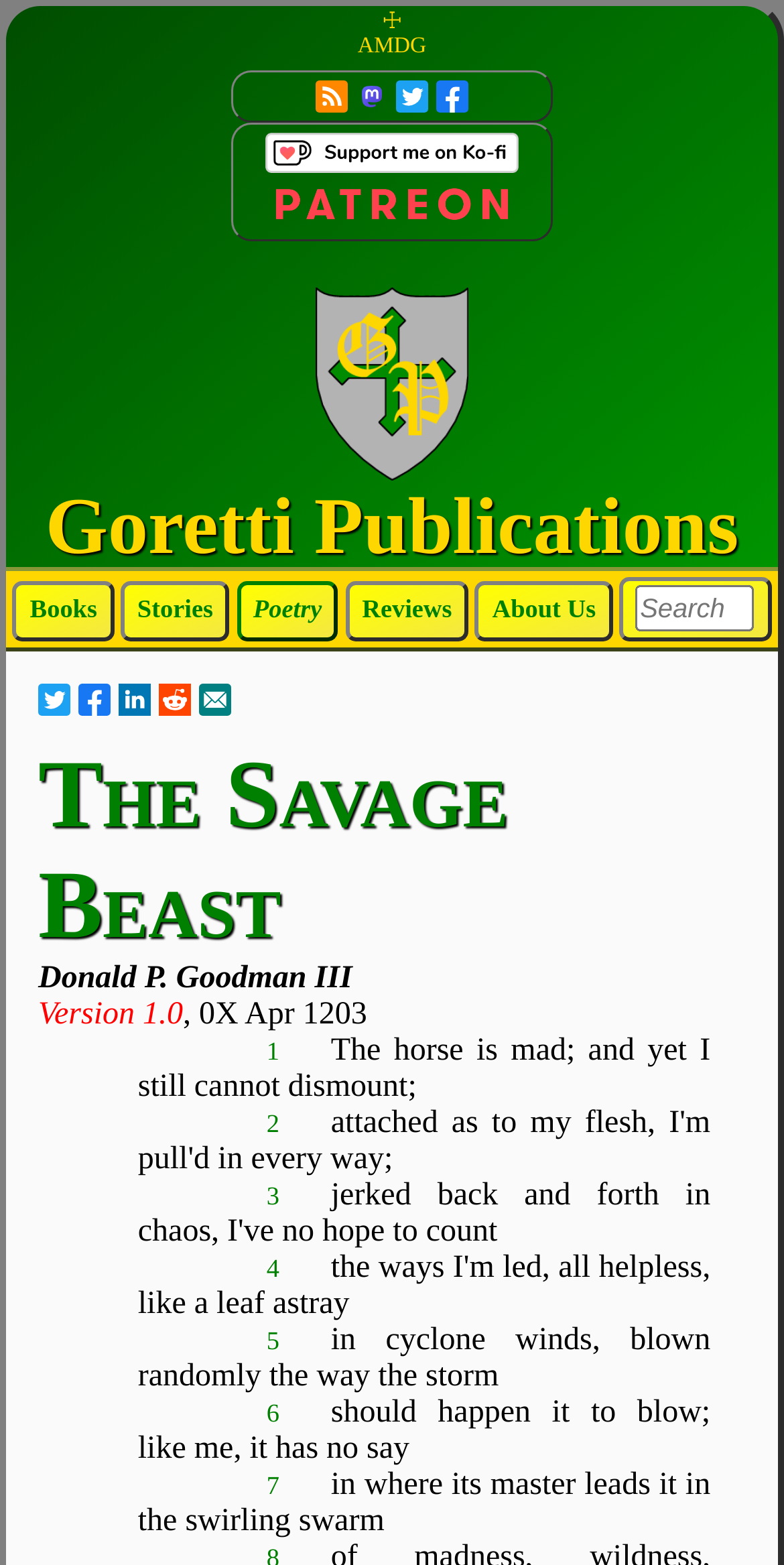Identify the bounding box coordinates for the region of the element that should be clicked to carry out the instruction: "Support us on Ko-Fi". The bounding box coordinates should be four float numbers between 0 and 1, i.e., [left, top, right, bottom].

[0.336, 0.086, 0.664, 0.107]